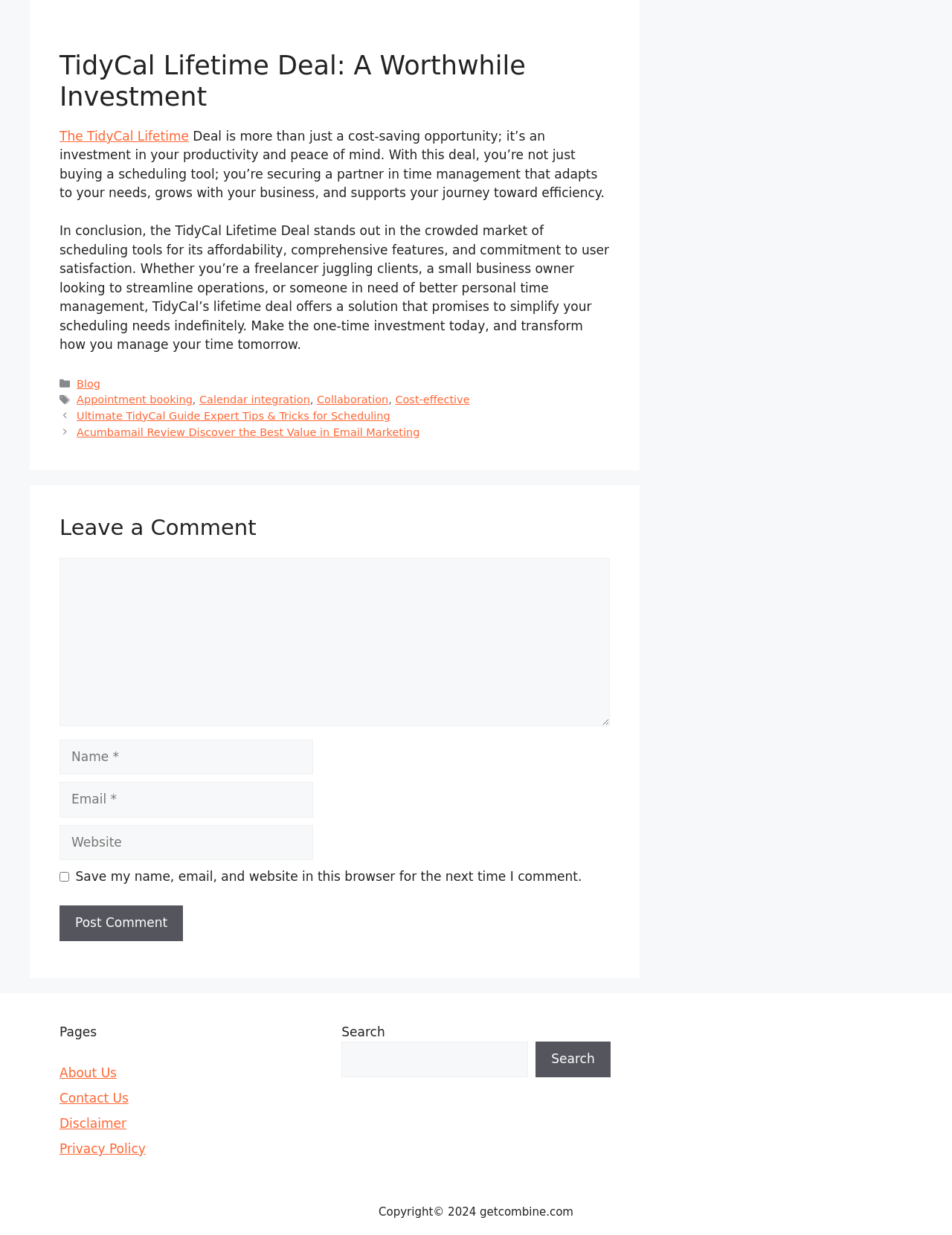Locate the bounding box coordinates of the area you need to click to fulfill this instruction: 'Click the 'Post Comment' button'. The coordinates must be in the form of four float numbers ranging from 0 to 1: [left, top, right, bottom].

[0.062, 0.733, 0.192, 0.762]